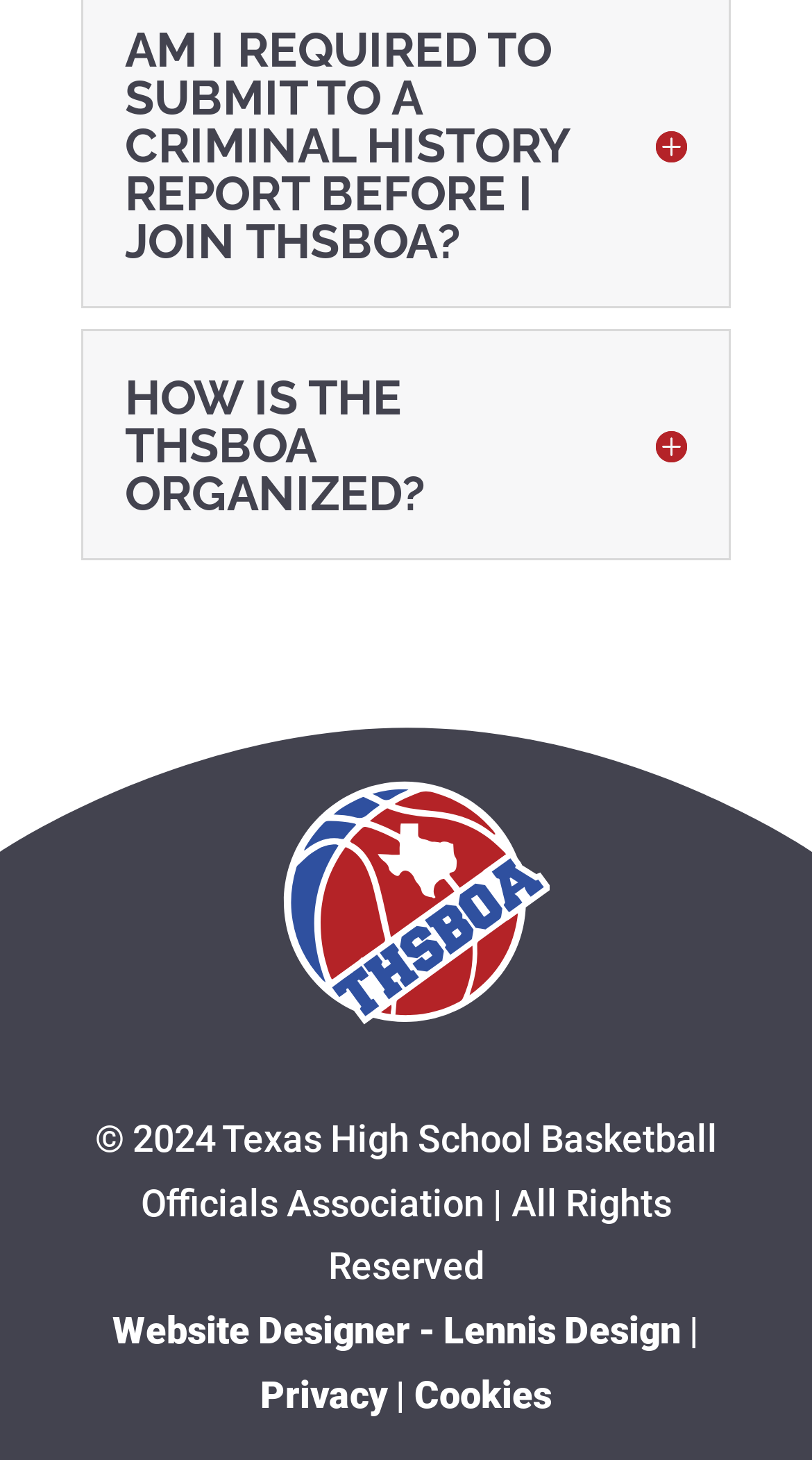What is the symbol at the beginning of the headings?
Using the information from the image, provide a comprehensive answer to the question.

I looked at the headings on the webpage and noticed that they all start with a symbol, which is ''.